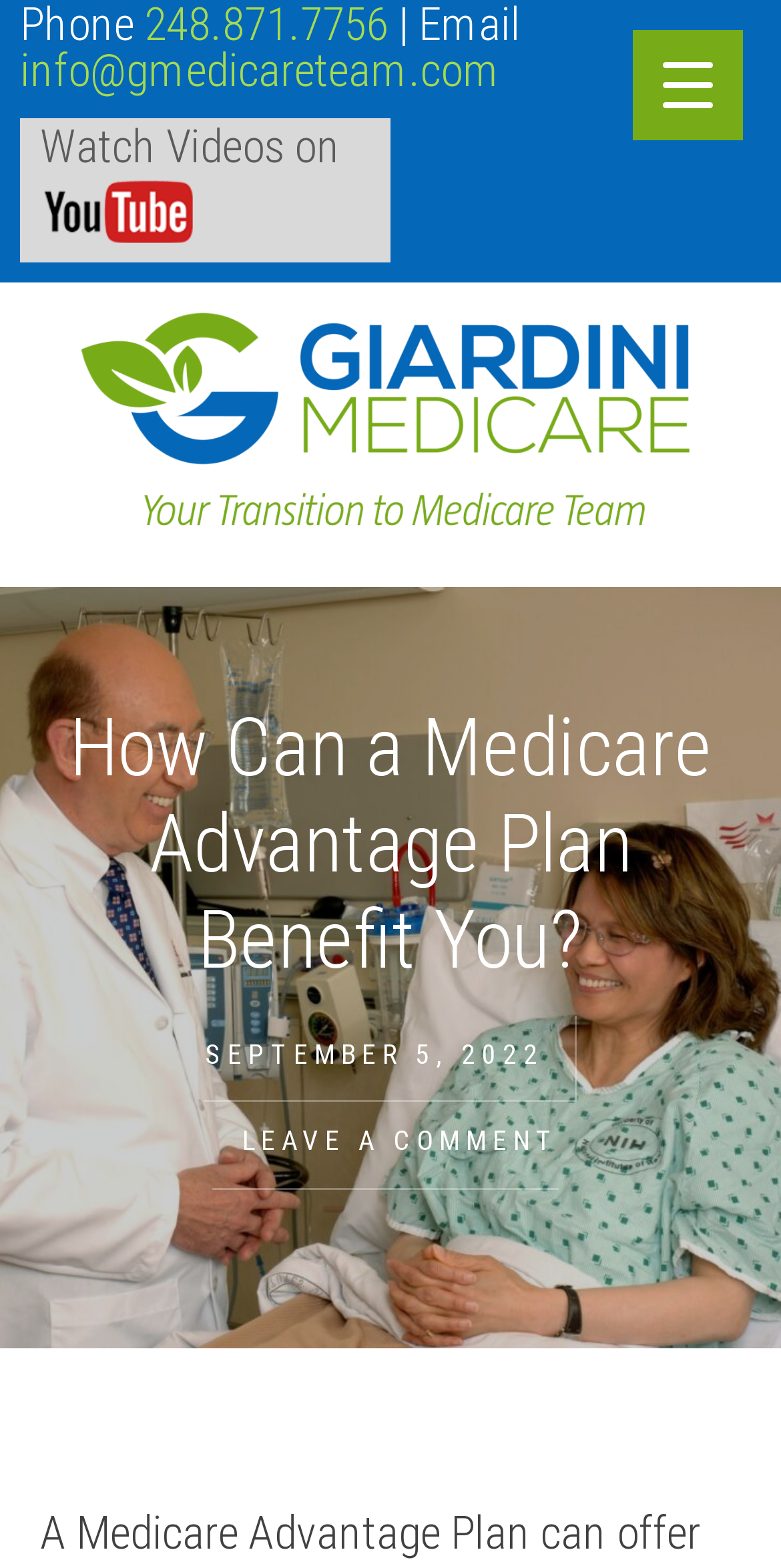Give a concise answer using one word or a phrase to the following question:
What is the phone number to contact?

248.871.7756